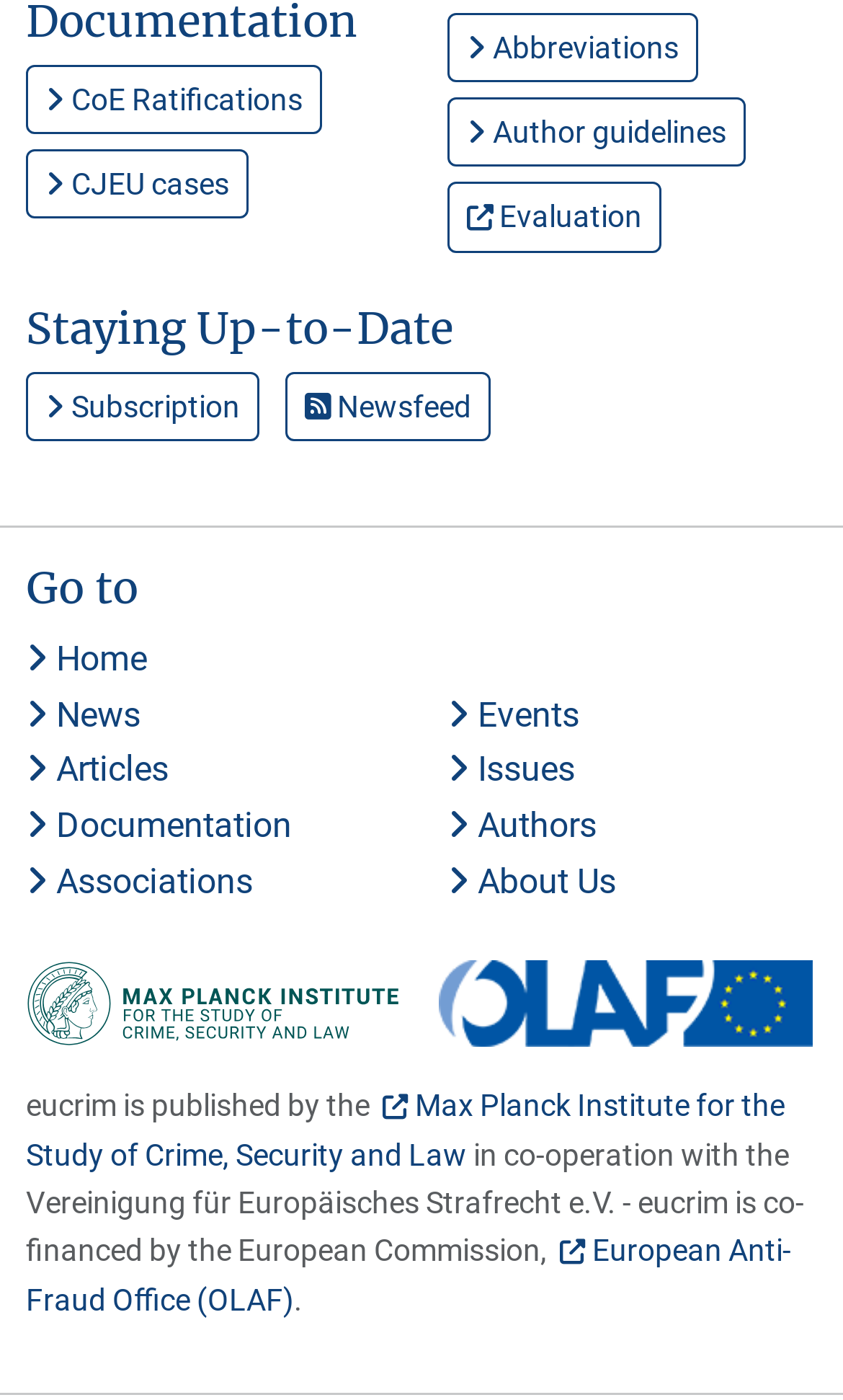Determine the bounding box coordinates in the format (top-left x, top-left y, bottom-right x, bottom-right y). Ensure all values are floating point numbers between 0 and 1. Identify the bounding box of the UI element described by: European Anti-Fraud Office (OLAF)

[0.031, 0.881, 0.938, 0.94]